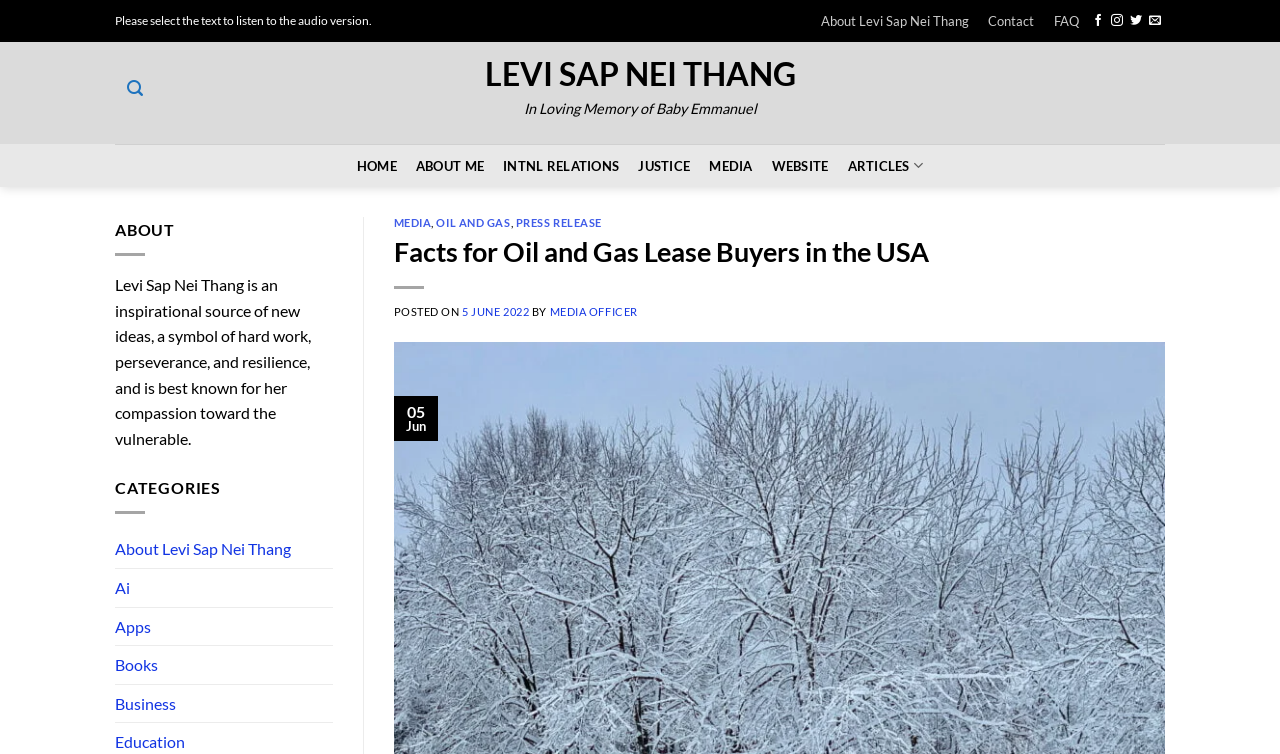Locate the bounding box of the UI element described in the following text: "Website".

[0.595, 0.201, 0.655, 0.238]